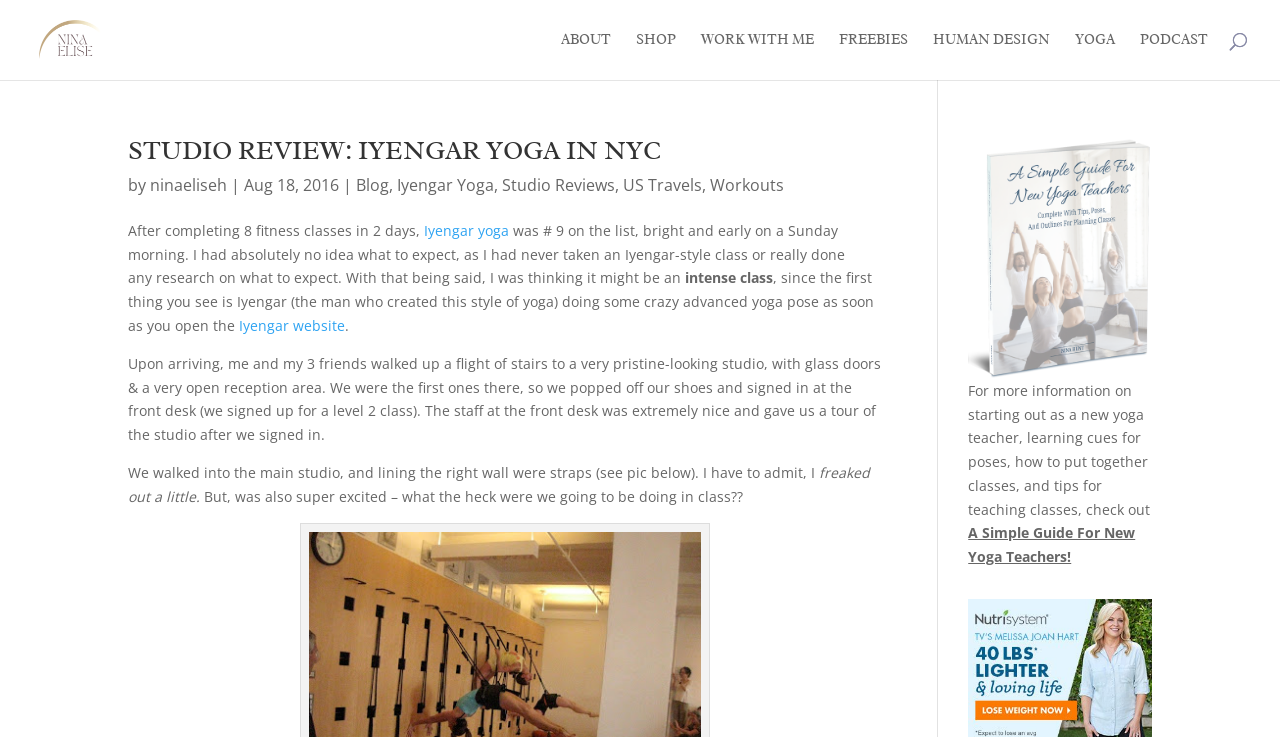Reply to the question below using a single word or brief phrase:
How many friends did the author go to the yoga studio with?

3